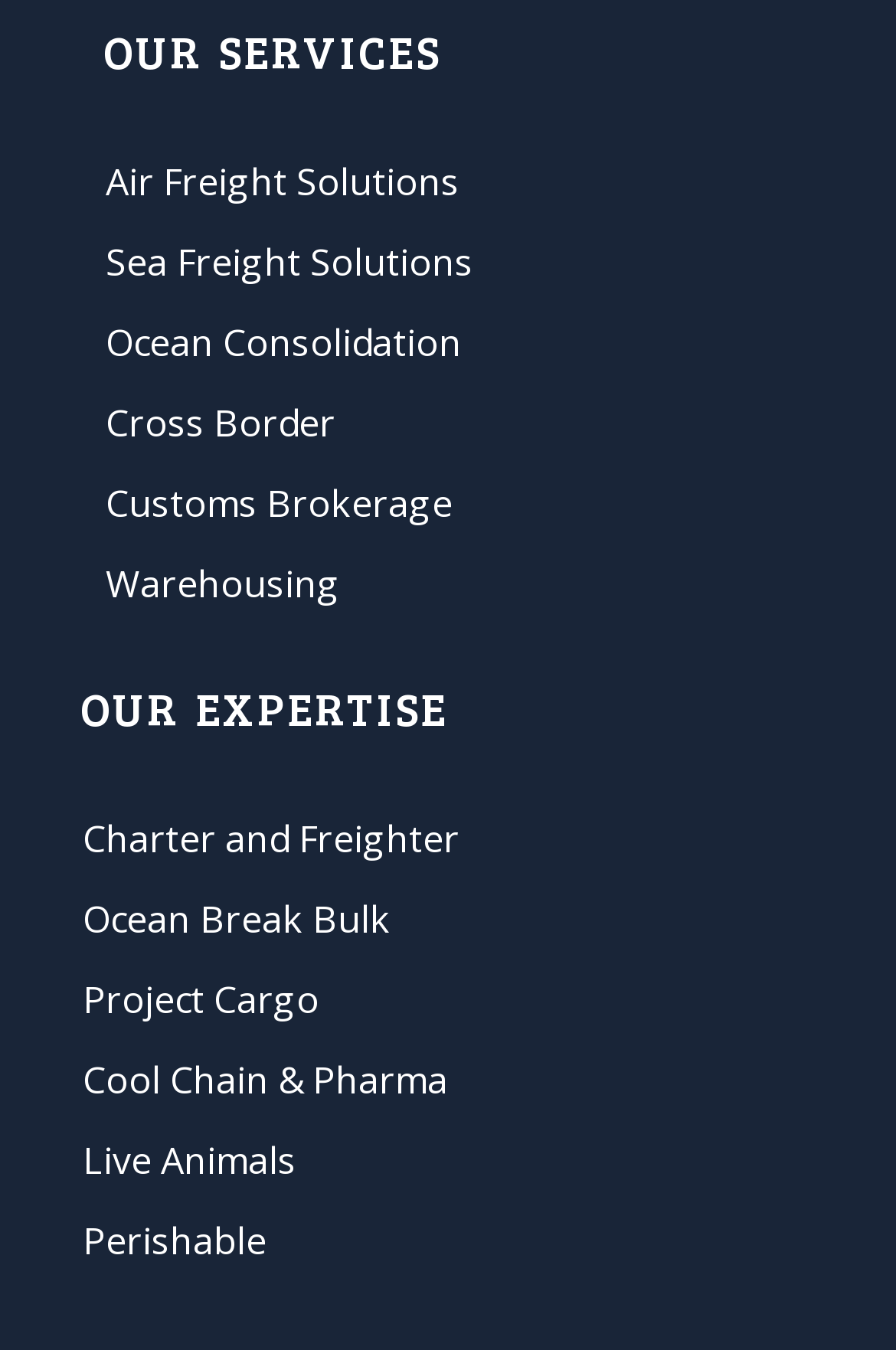Locate the bounding box coordinates of the element I should click to achieve the following instruction: "Explore Customs Brokerage".

[0.118, 0.345, 0.908, 0.401]